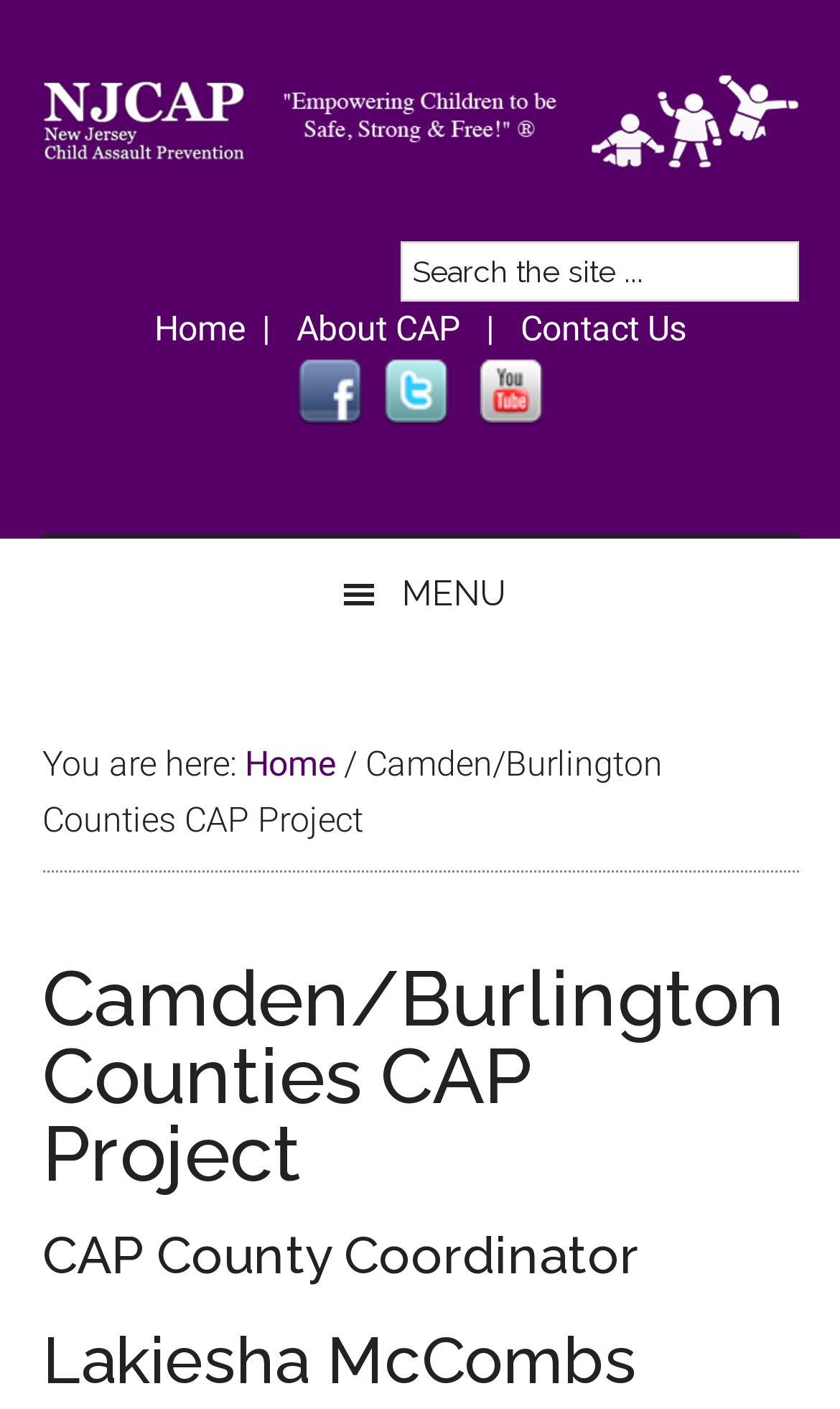Determine the bounding box coordinates for the clickable element required to fulfill the instruction: "Click MENU". Provide the coordinates as four float numbers between 0 and 1, i.e., [left, top, right, bottom].

[0.0, 0.383, 1.0, 0.462]